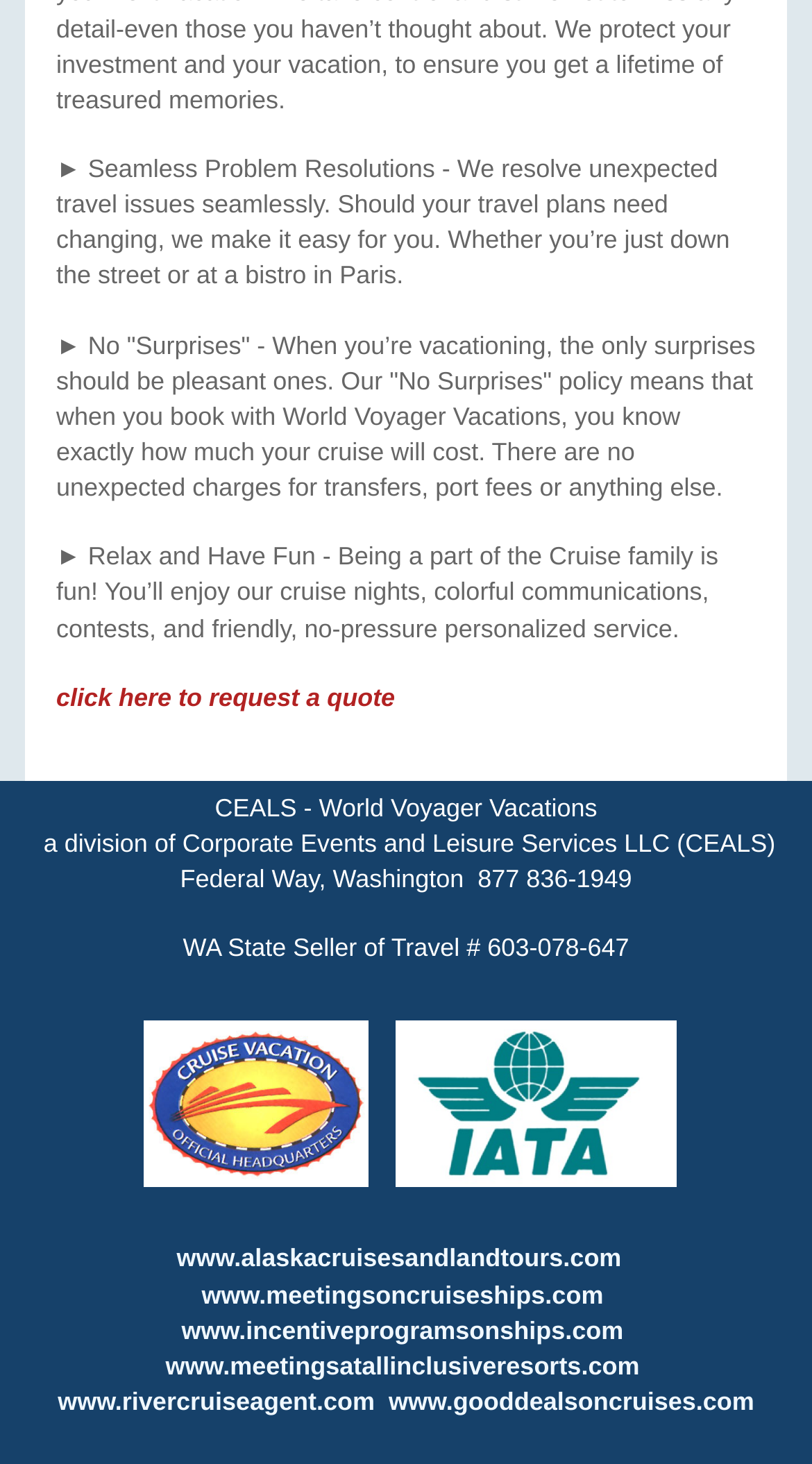Determine the bounding box coordinates for the UI element described. Format the coordinates as (top-left x, top-left y, bottom-right x, bottom-right y) and ensure all values are between 0 and 1. Element description: www.incentiveprogramsonships.com www.meetingsatallinclusiveresorts.com

[0.204, 0.899, 0.788, 0.943]